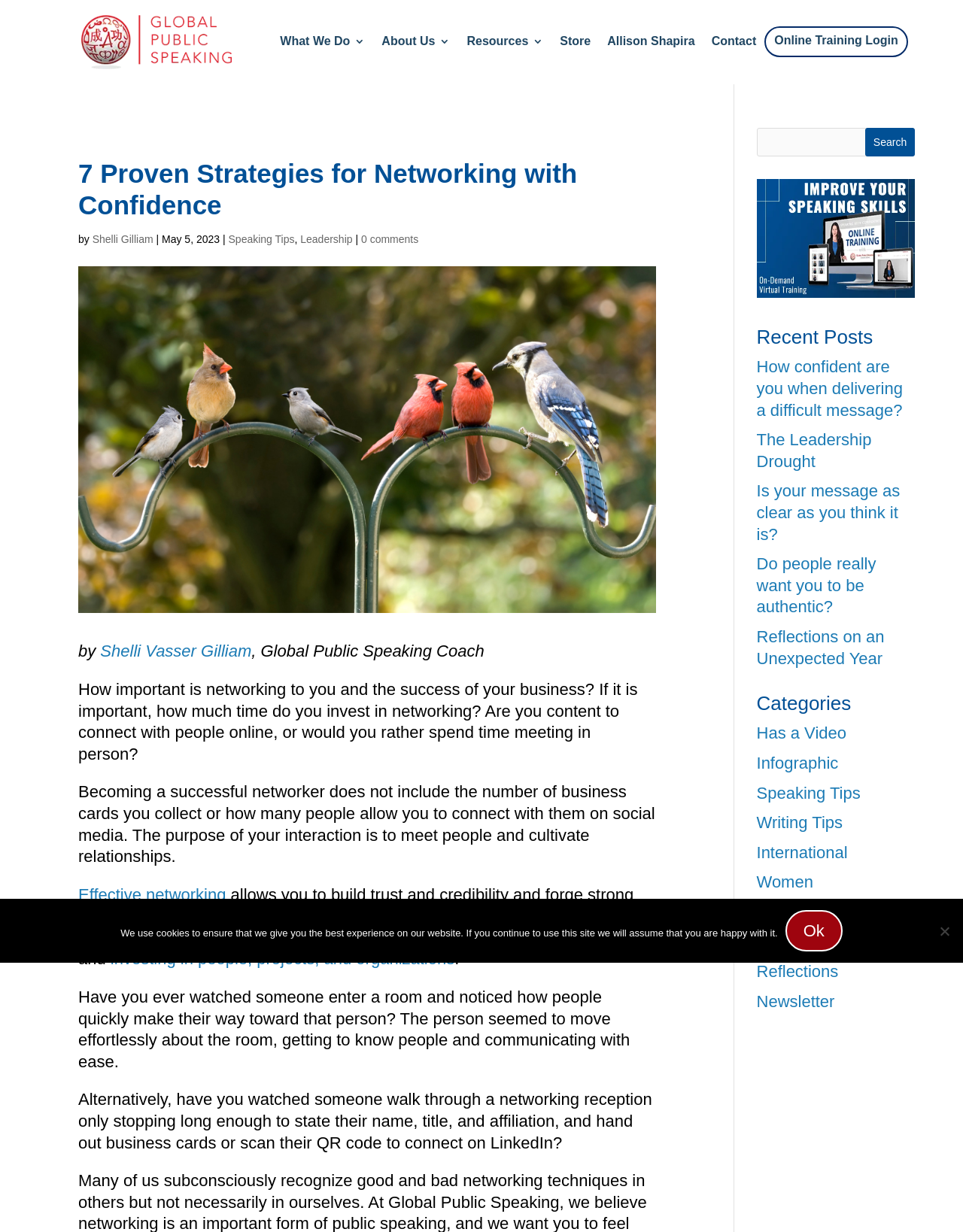Please identify the bounding box coordinates of the region to click in order to complete the given instruction: "Read the '7 Proven Strategies for Networking with Confidence' article". The coordinates should be four float numbers between 0 and 1, i.e., [left, top, right, bottom].

[0.081, 0.128, 0.681, 0.186]